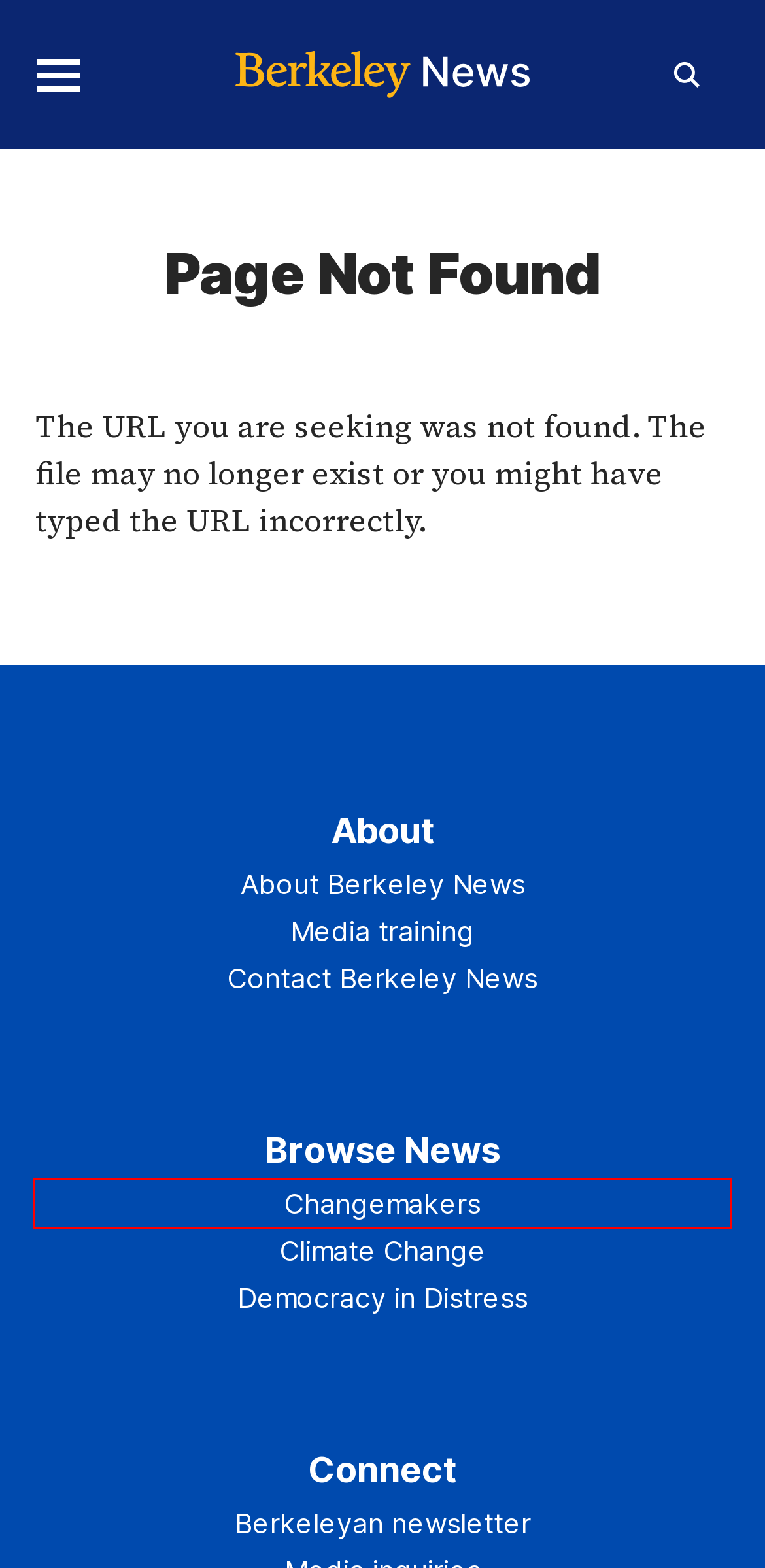With the provided screenshot showing a webpage and a red bounding box, determine which webpage description best fits the new page that appears after clicking the element inside the red box. Here are the options:
A. The Berkeleyan | Communications & Public Affairs
B. Berkeley News
C. News & media relations team - Berkeley News
D. About Us - Berkeley News
E. Media Training for Academics - Berkeley News
F. Berkeley Changemaker - Berkeley News
G. climate change - Berkeley News
H. Democracy in Distress - Berkeley News

F